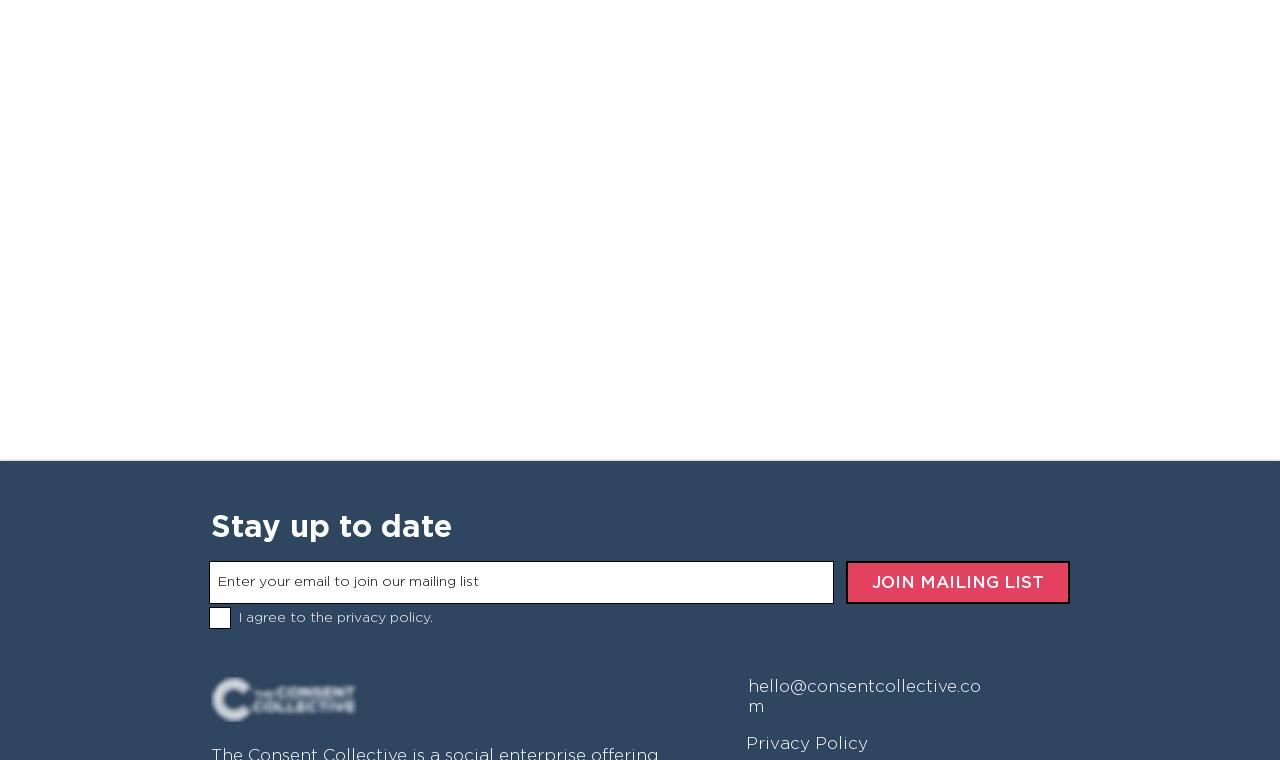Provide the bounding box coordinates of the UI element that matches the description: "Stay up to date".

[0.165, 0.674, 0.353, 0.714]